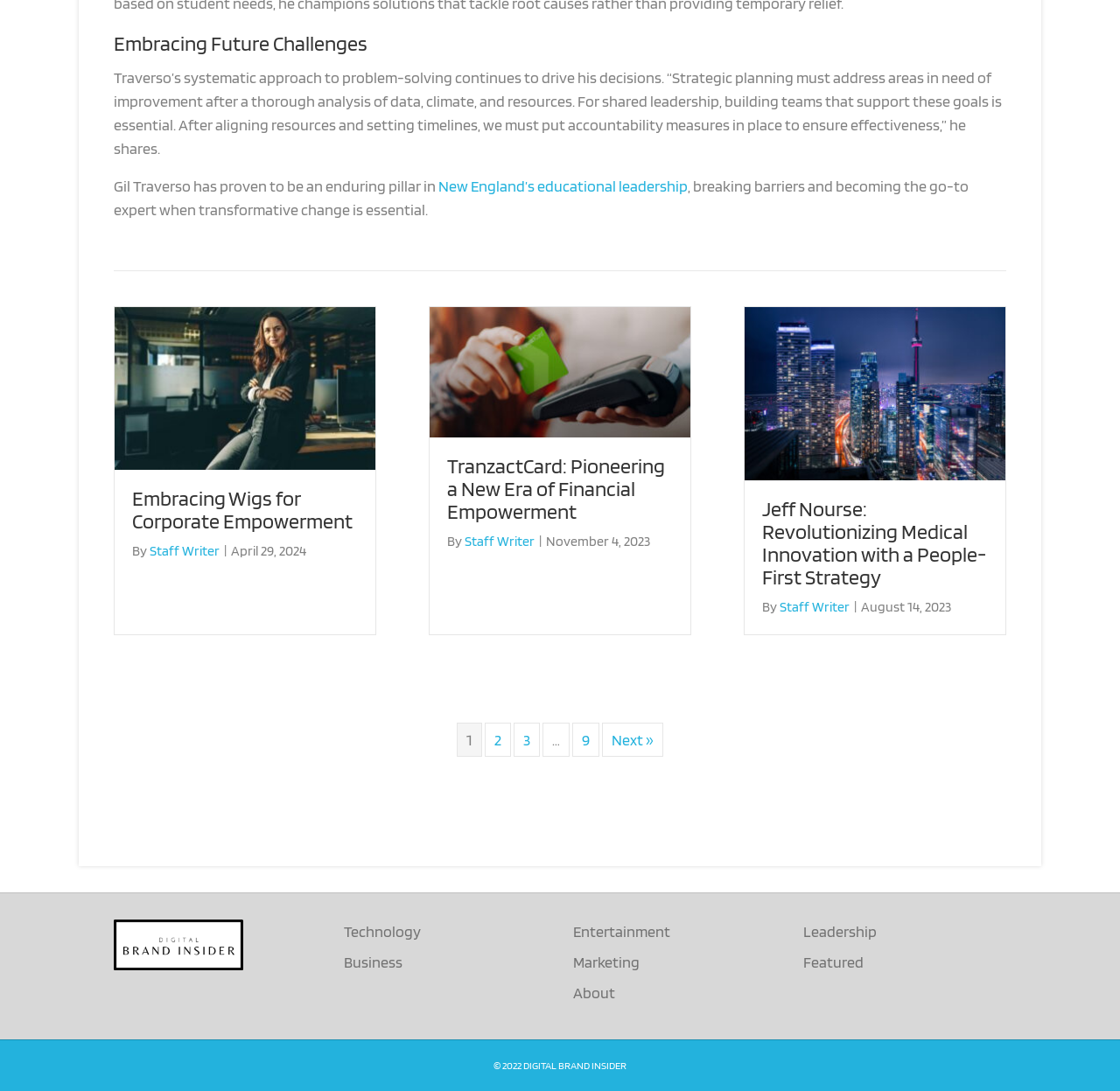Please locate the bounding box coordinates of the element that should be clicked to achieve the given instruction: "Go to page 2".

[0.433, 0.663, 0.456, 0.694]